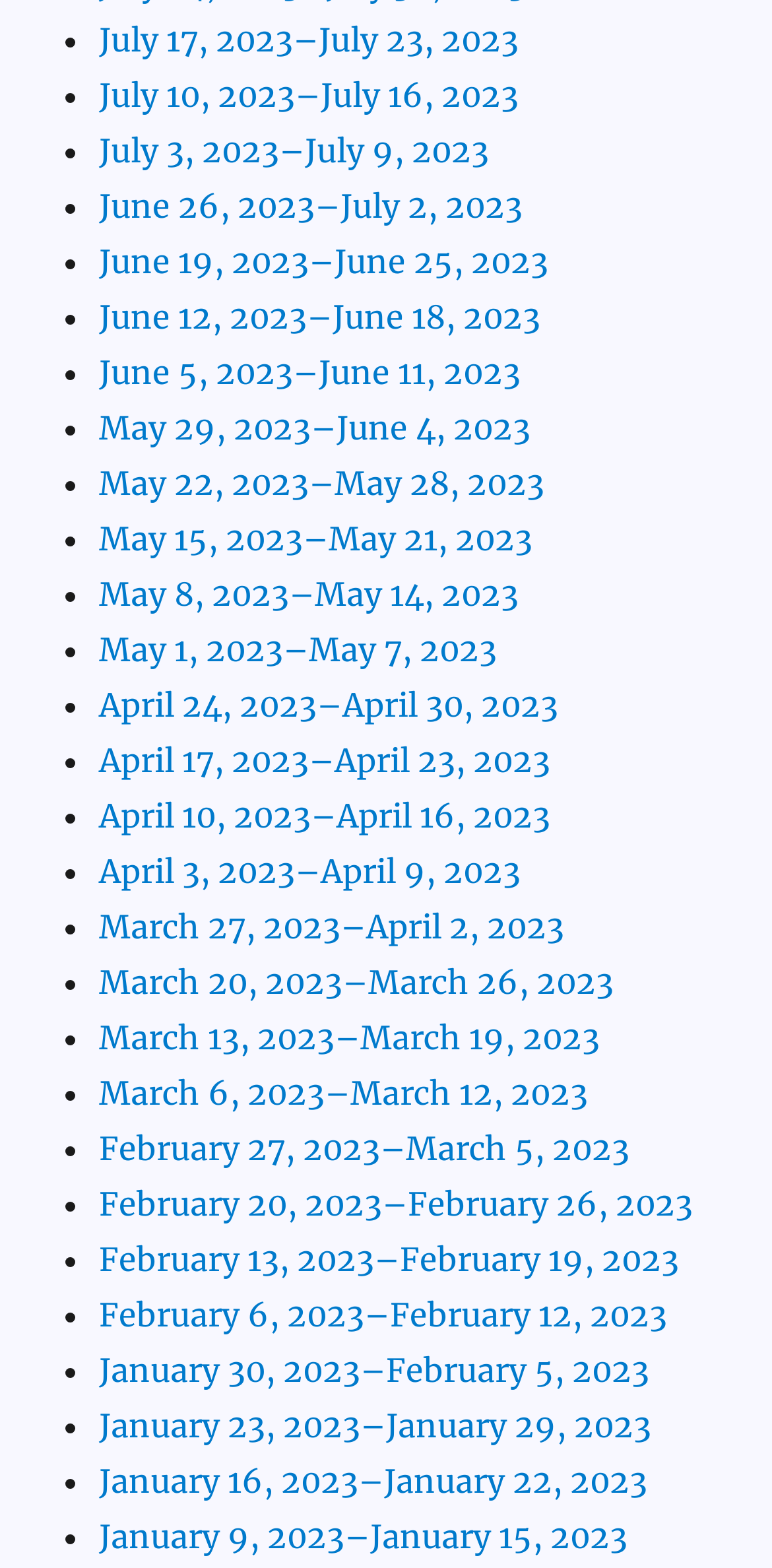Please identify the bounding box coordinates of the clickable area that will fulfill the following instruction: "View March 20, 2023–March 26, 2023". The coordinates should be in the format of four float numbers between 0 and 1, i.e., [left, top, right, bottom].

[0.128, 0.614, 0.795, 0.639]